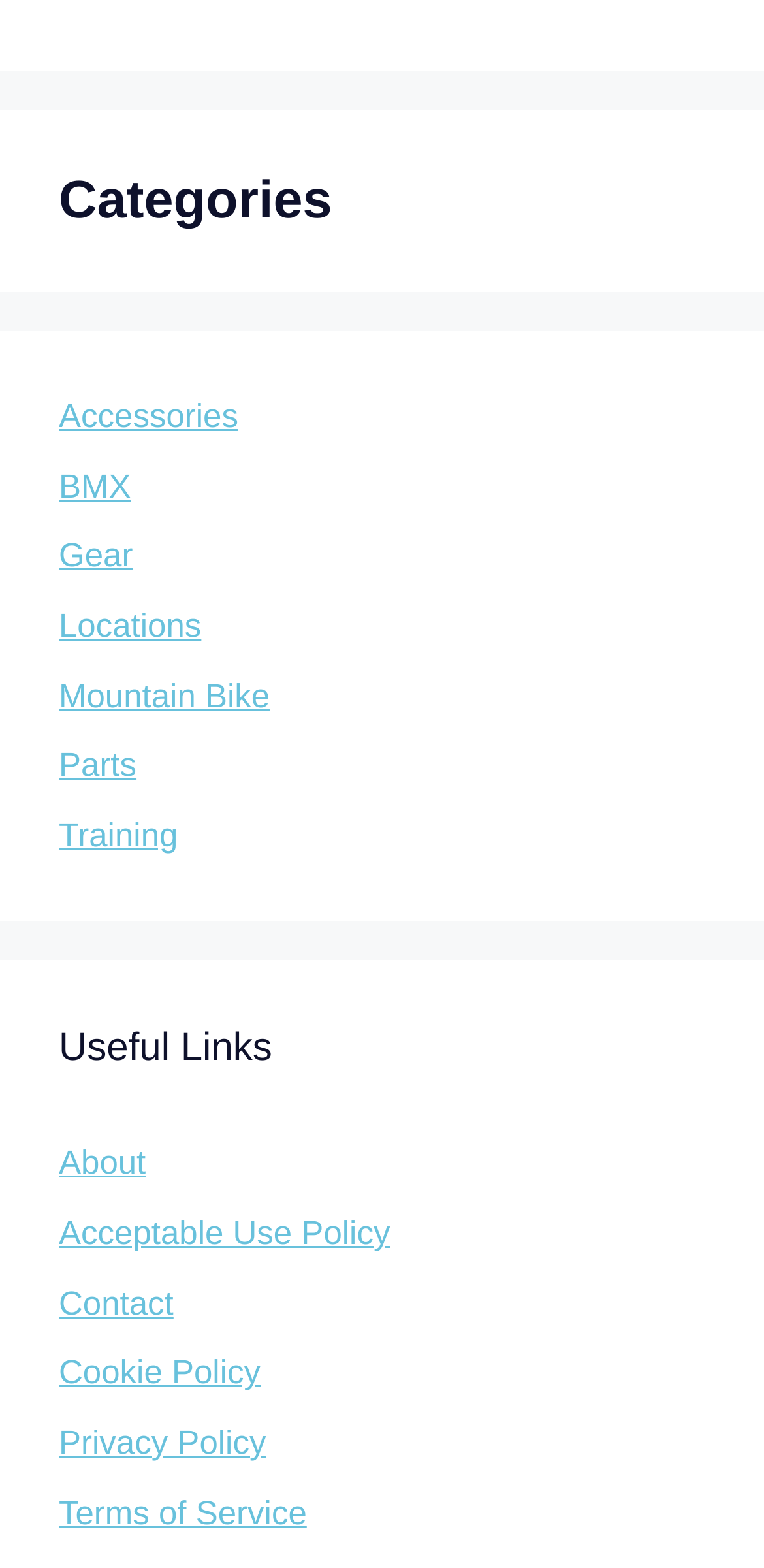Find and indicate the bounding box coordinates of the region you should select to follow the given instruction: "Read the privacy policy".

[0.077, 0.908, 0.348, 0.932]